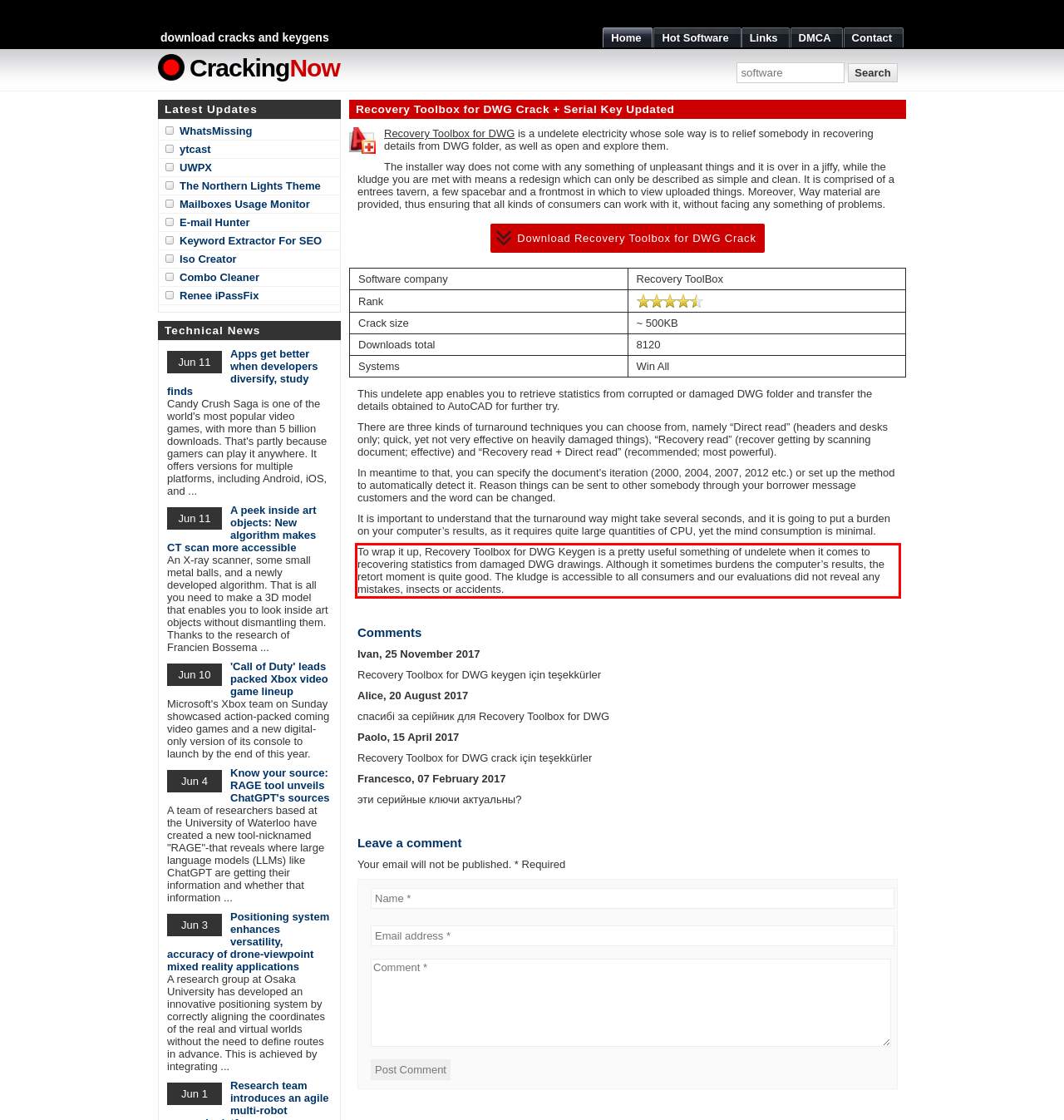Given a screenshot of a webpage containing a red bounding box, perform OCR on the text within this red bounding box and provide the text content.

To wrap it up, Recovery Toolbox for DWG Keygen is a pretty useful something of undelete when it comes to recovering statistics from damaged DWG drawings. Although it sometimes burdens the computer’s results, the retort moment is quite good. The kludge is accessible to all consumers and our evaluations did not reveal any mistakes, insects or accidents.